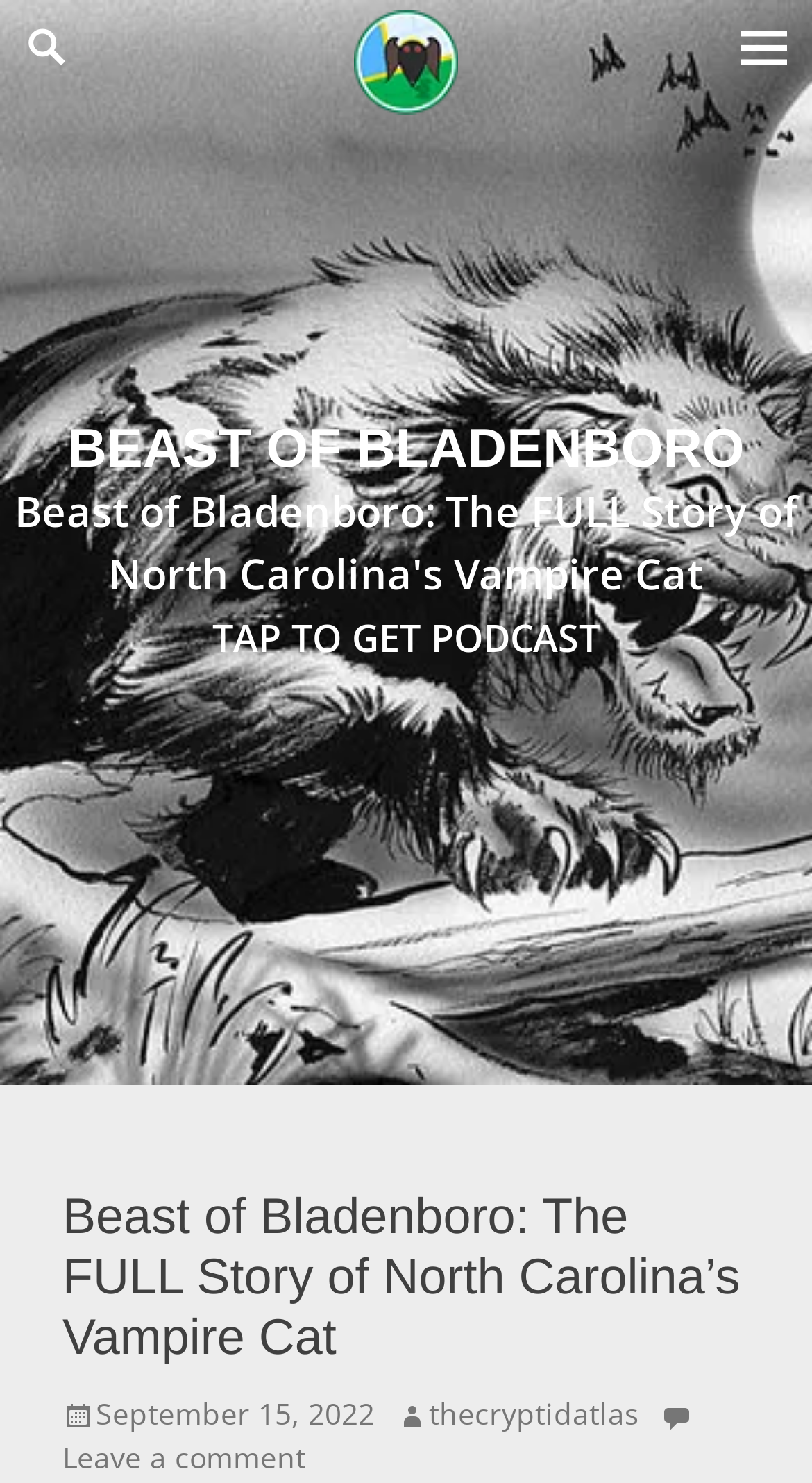Provide a one-word or short-phrase response to the question:
What is the call-to-action for the podcast?

TAP TO GET PODCAST